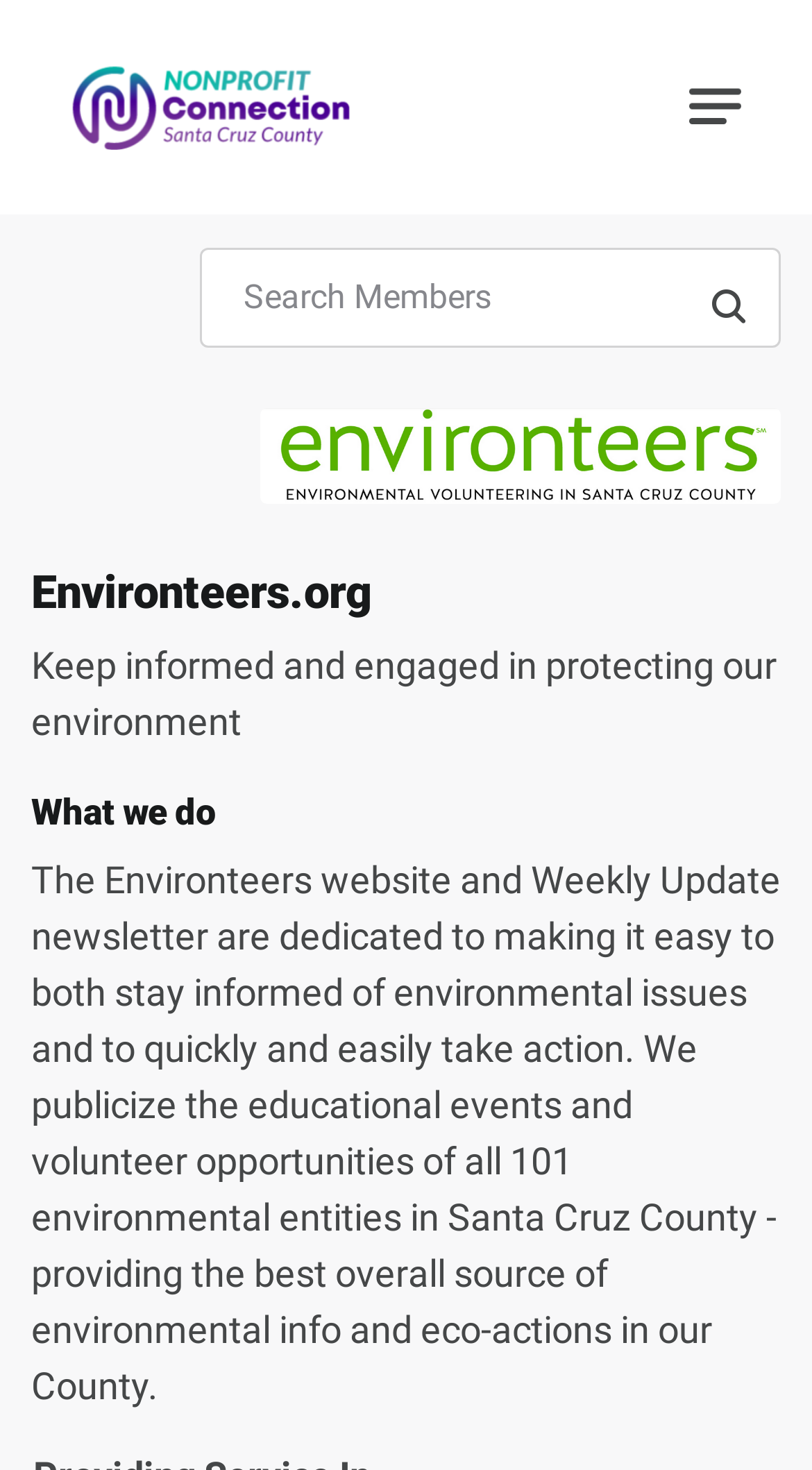Based on the element description parent_node: Search for: value="Search Members", identify the bounding box coordinates for the UI element. The coordinates should be in the format (top-left x, top-left y, bottom-right x, bottom-right y) and within the 0 to 1 range.

[0.833, 0.169, 0.962, 0.247]